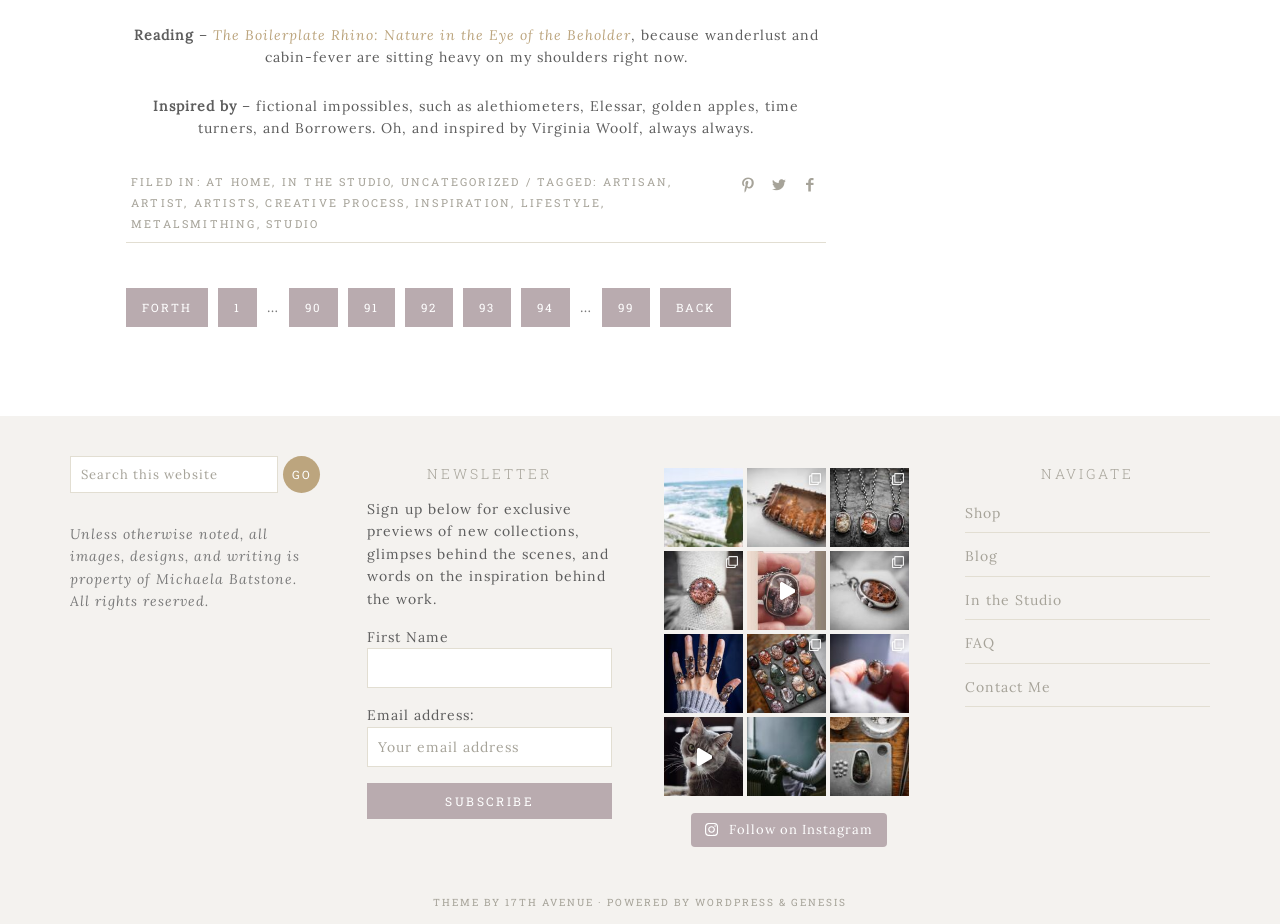What is the theme of the webpage?
Please provide a detailed and comprehensive answer to the question.

I inferred the theme of the webpage by examining the content of the links, images, and text, which suggest a focus on jewelry and art.